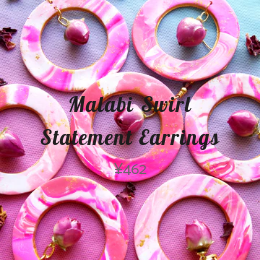What is the shape of the earring frames?
Use the information from the image to give a detailed answer to the question.

According to the caption, the earrings have 'elegant circular frames', which suggests that the shape of the earring frames is circular.